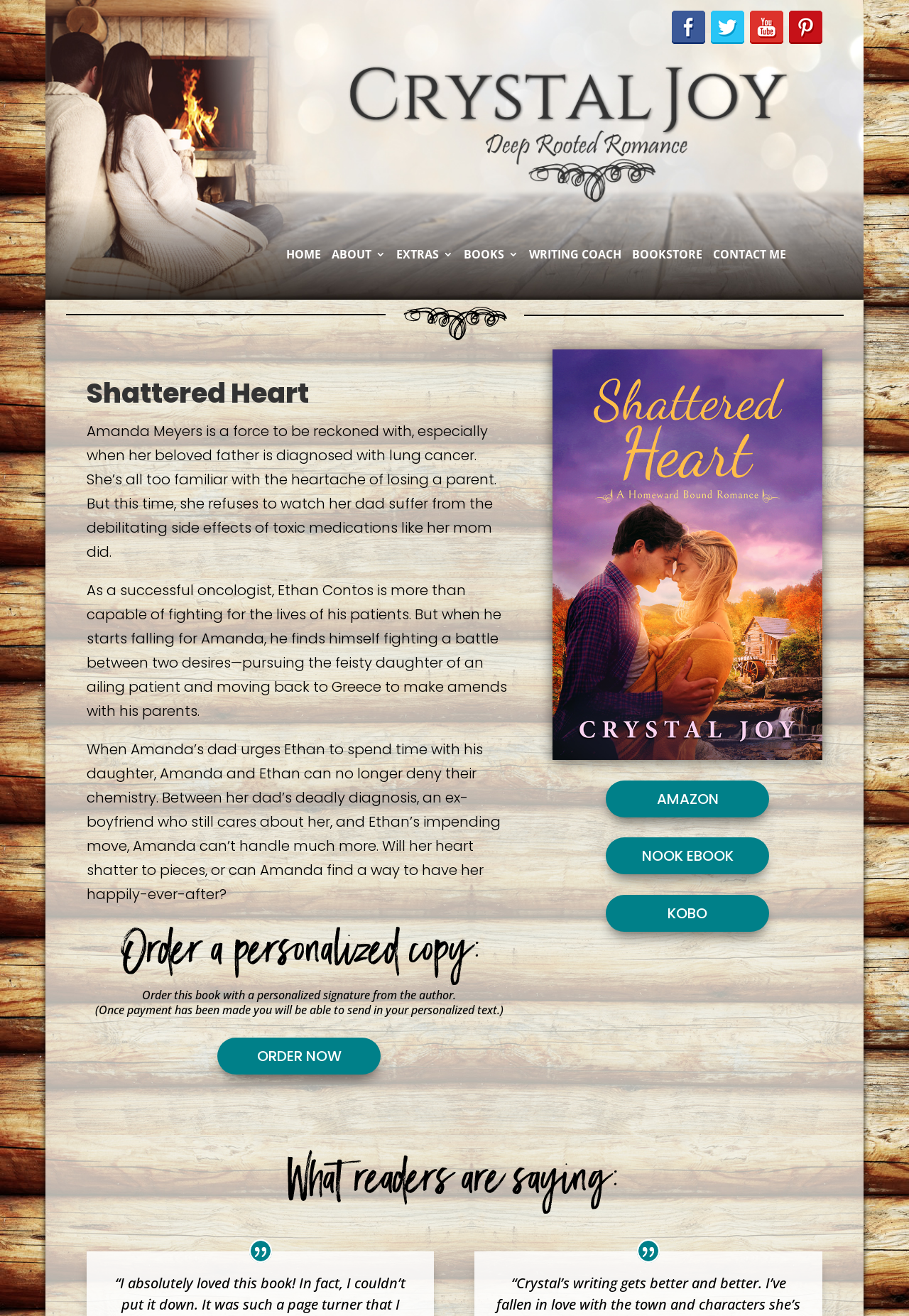Please reply to the following question using a single word or phrase: 
What is the name of the author?

Crystal Joy